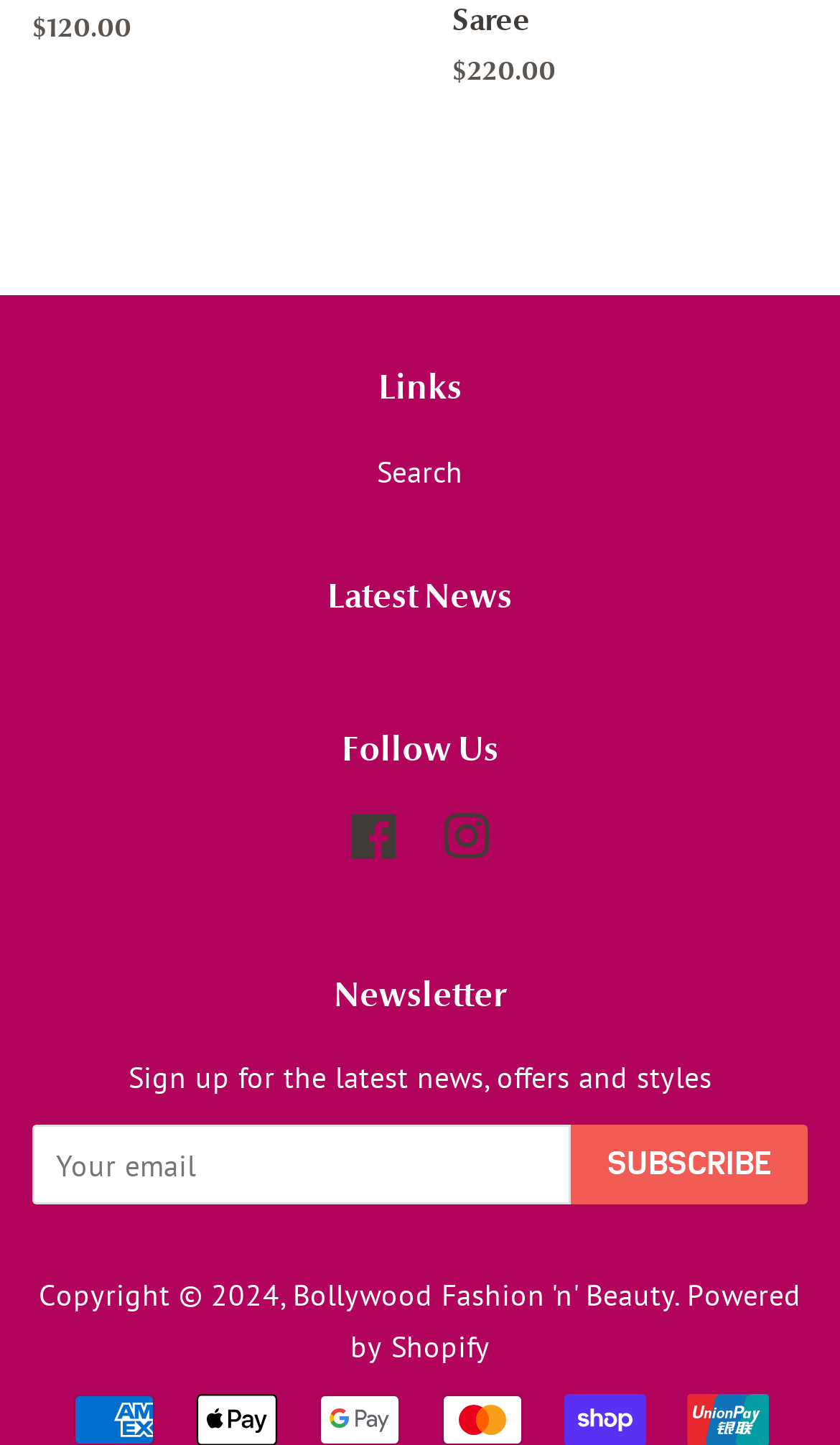What is the name of the website?
We need a detailed and exhaustive answer to the question. Please elaborate.

The website's name is mentioned in the footer section, along with a copyright notice and a 'Powered by Shopify' message.